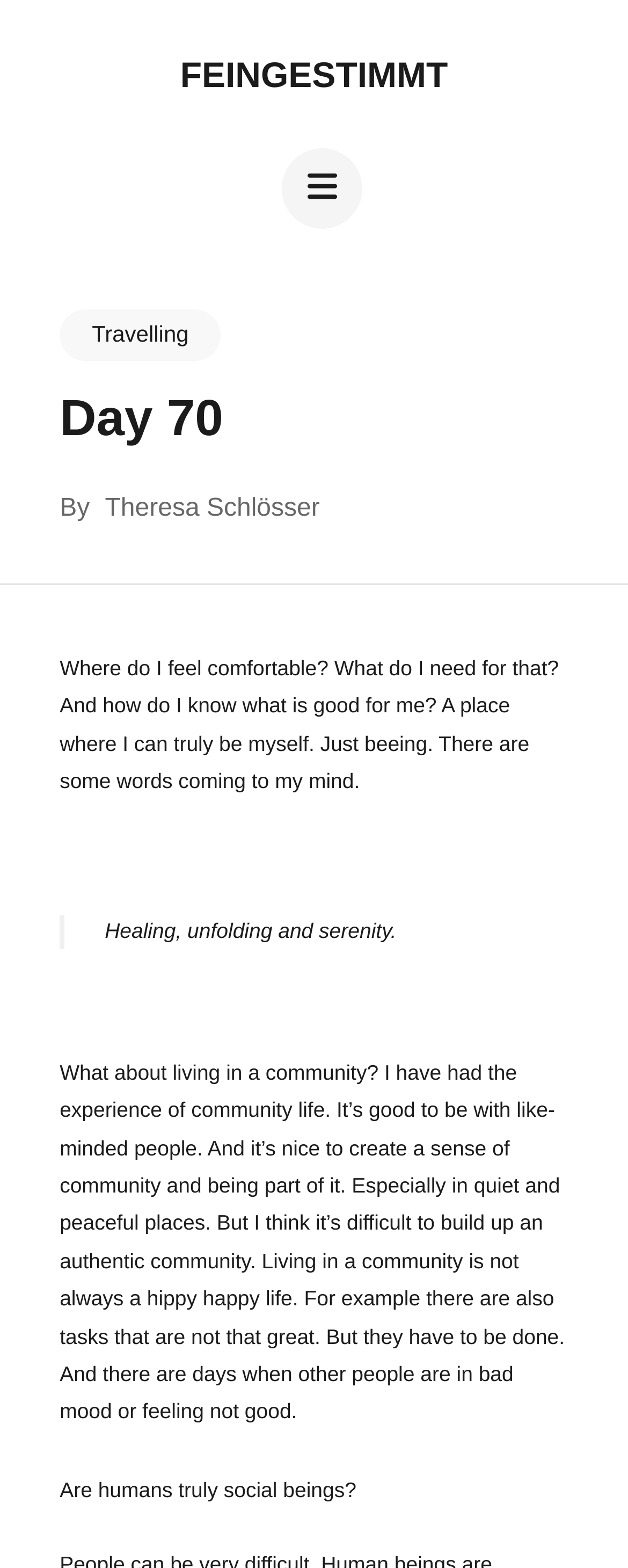Are there any images in the article?
Use the screenshot to answer the question with a single word or phrase.

Yes